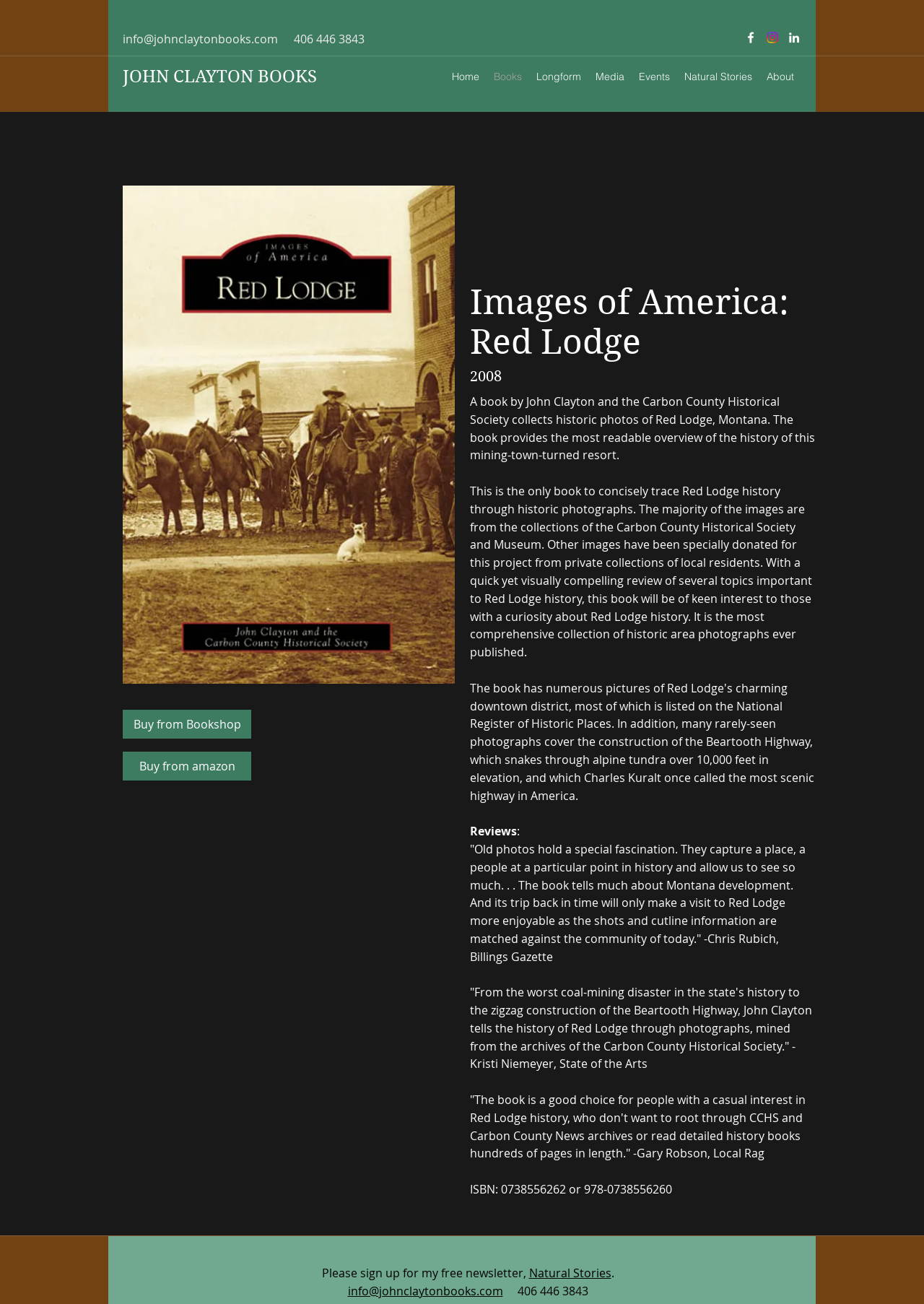What is the title of the book?
Analyze the screenshot and provide a detailed answer to the question.

I found the title of the book by looking at the main content section of the webpage, where I saw a heading element with the content 'Images of America: Red Lodge'.